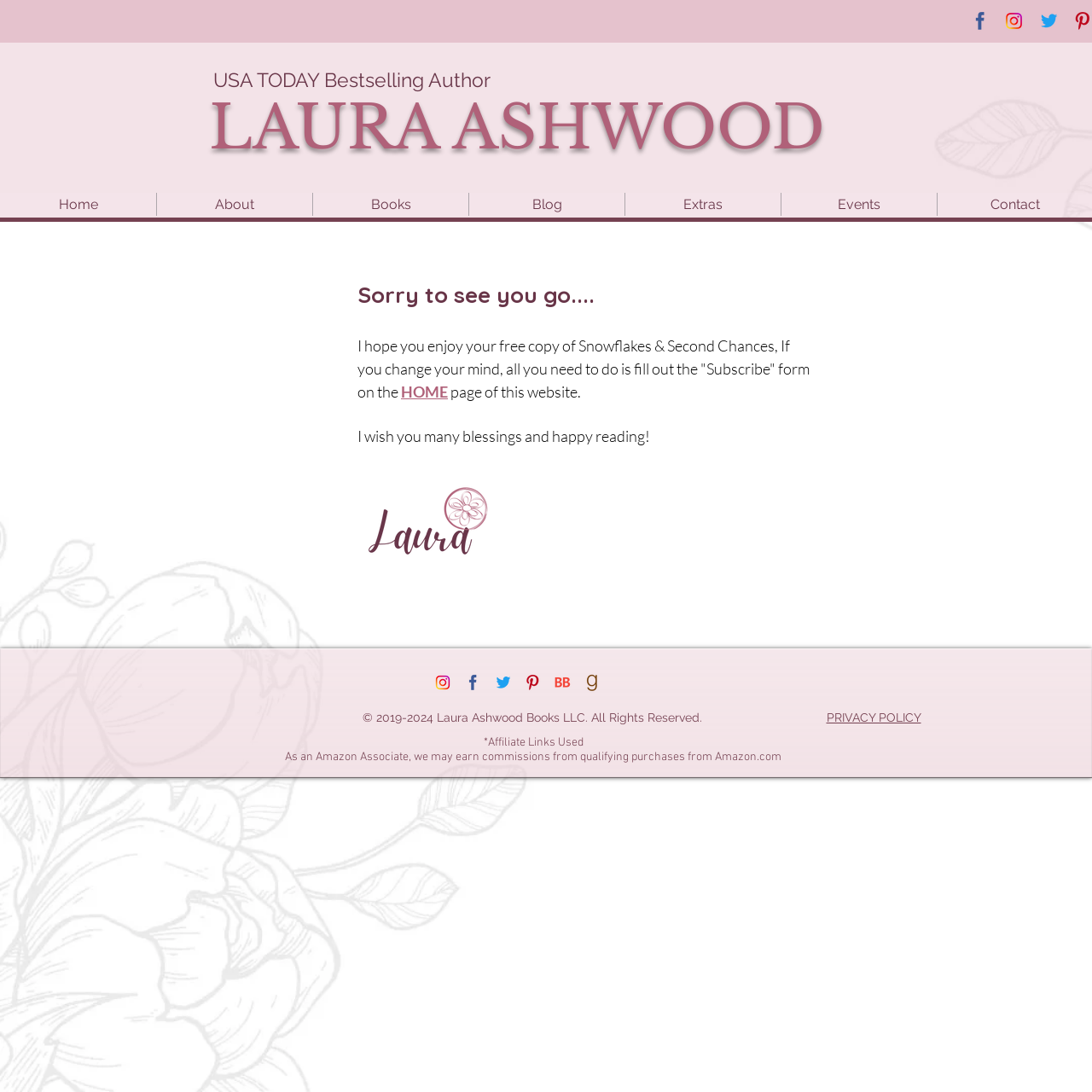Please specify the bounding box coordinates of the clickable region to carry out the following instruction: "Click on the Facebook link". The coordinates should be four float numbers between 0 and 1, in the format [left, top, right, bottom].

[0.883, 0.005, 0.912, 0.034]